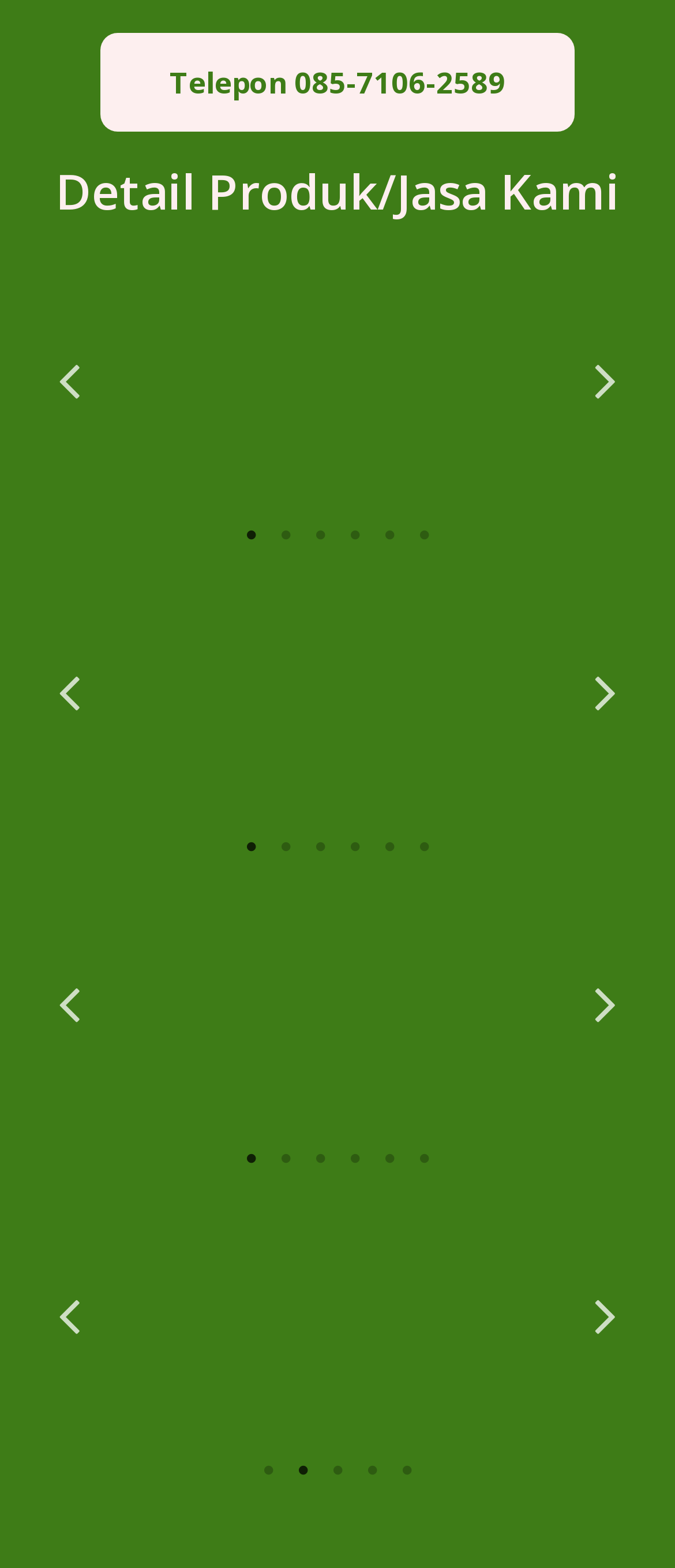Use a single word or phrase to answer the question: How many images are displayed on the webpage?

3